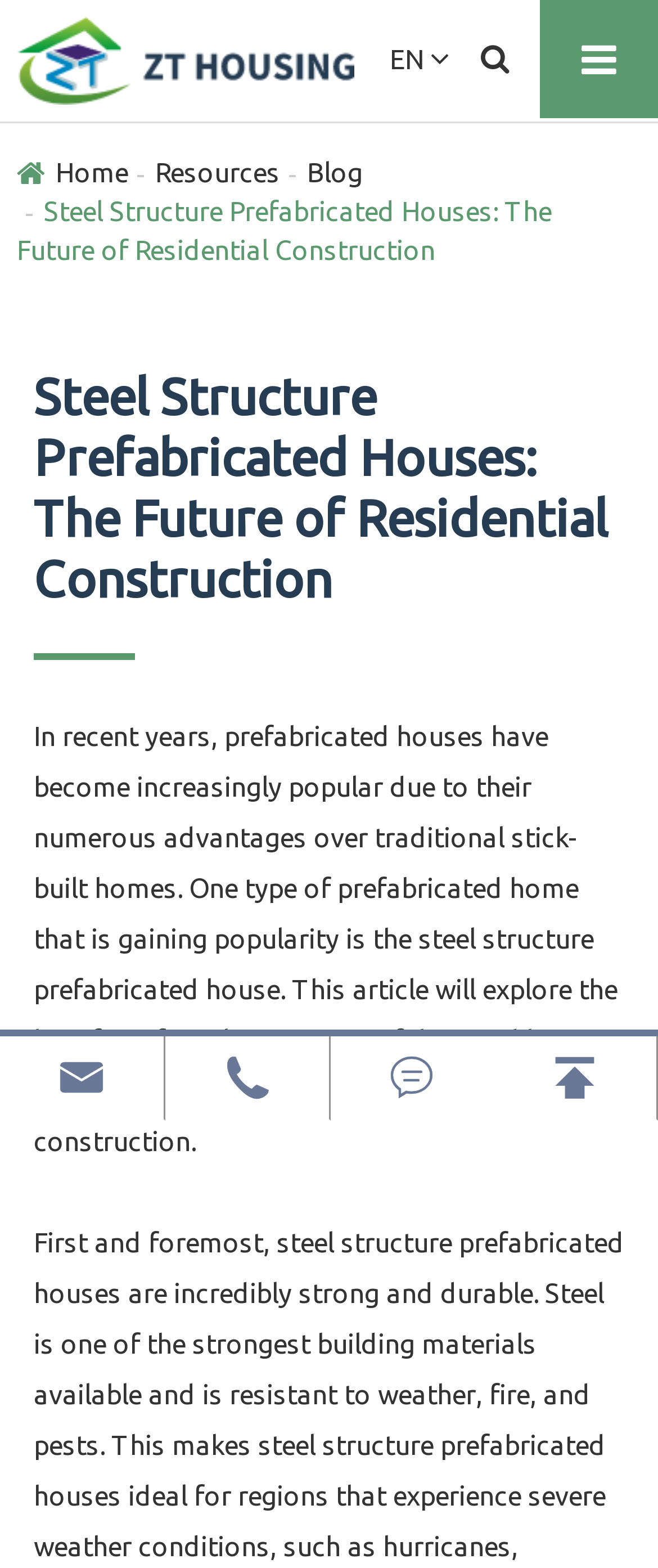Given the webpage screenshot, identify the bounding box of the UI element that matches this description: "+8613570287967".

[0.251, 0.661, 0.599, 0.715]